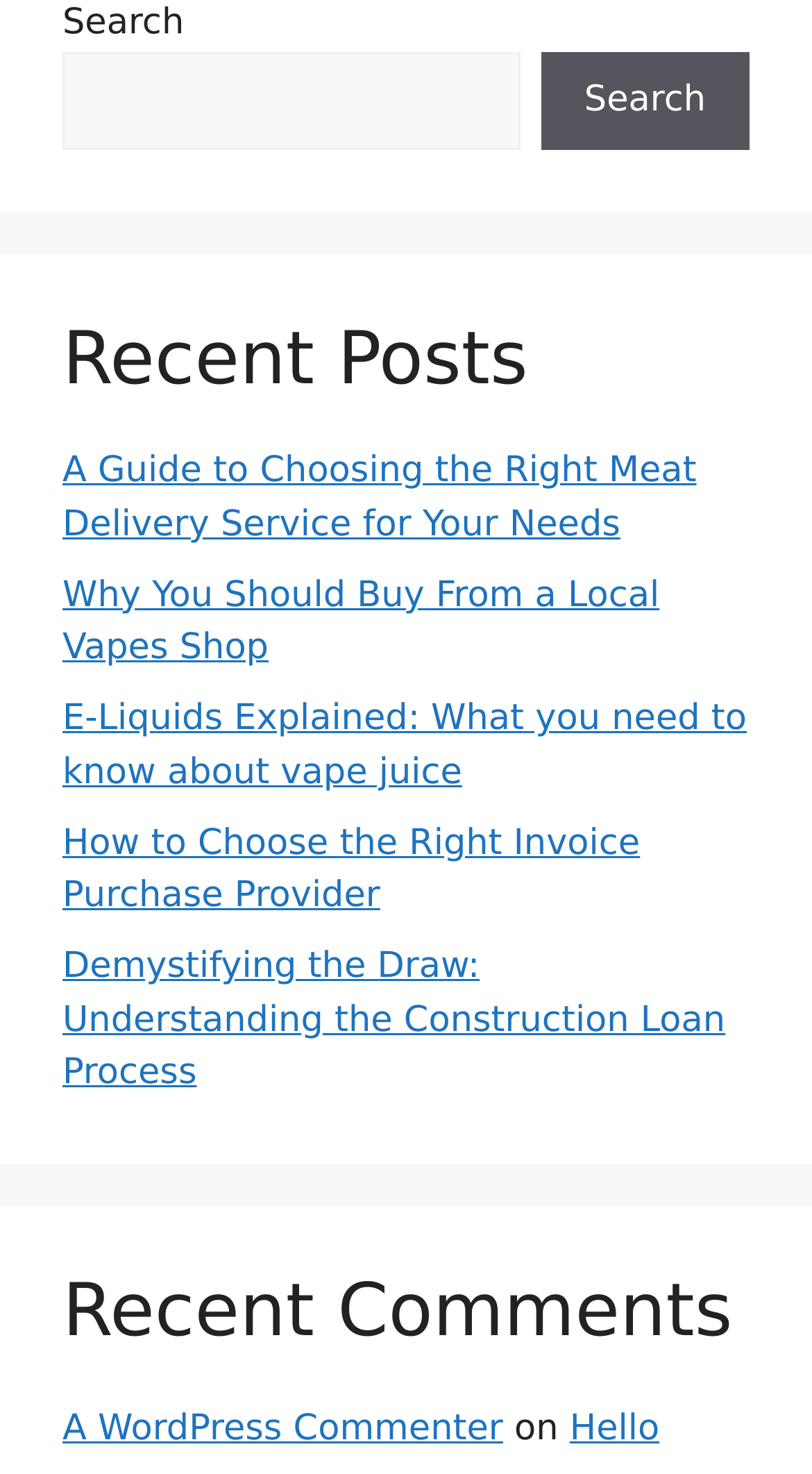Review the image closely and give a comprehensive answer to the question: What is the title of the second section?

The second section on the webpage is titled 'Recent Comments', which suggests that it contains a list of recent comments made by users on the website. This section is located below the 'Recent Posts' section and contains at least one link to a comment.